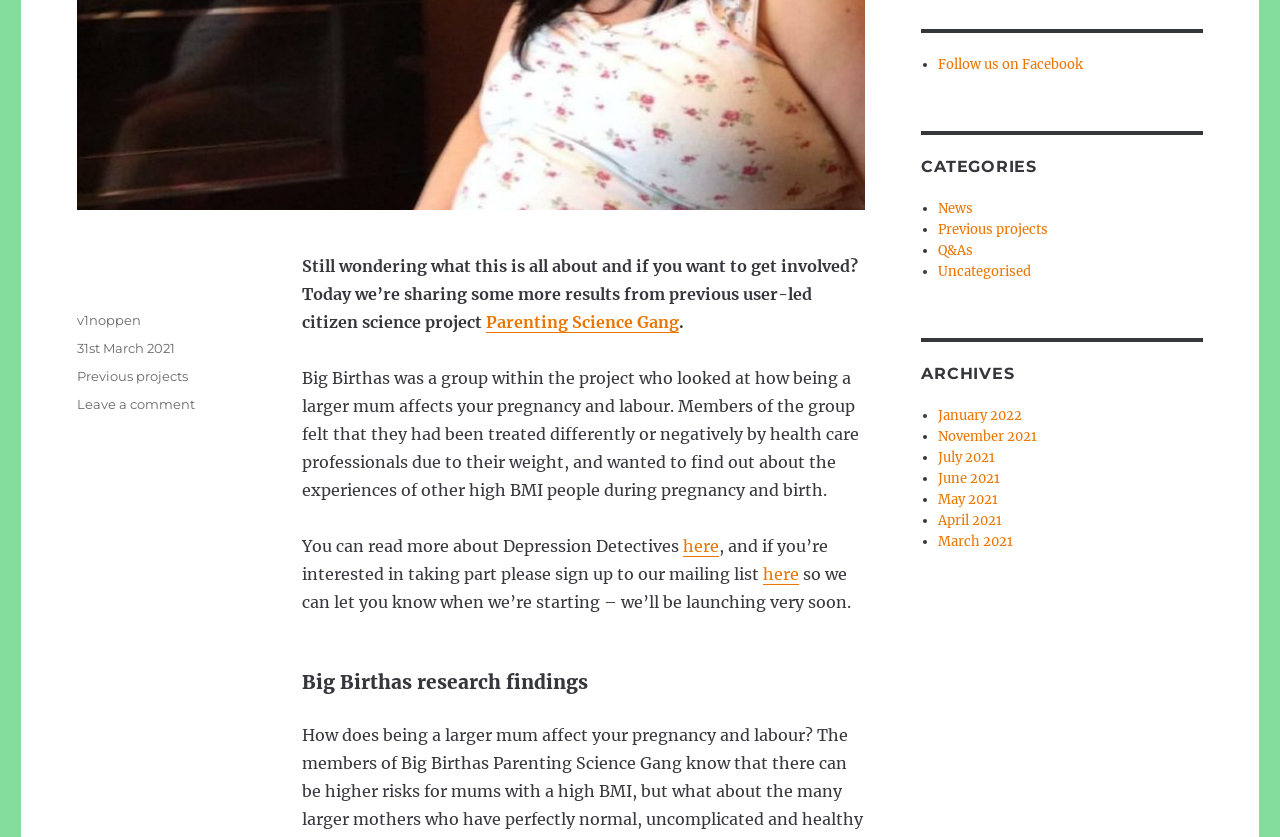Provide a brief response to the question below using a single word or phrase: 
What is the category of the post 'Healthcare experiences of high BMI mums – results from Parenting Science Gang'?

Previous projects